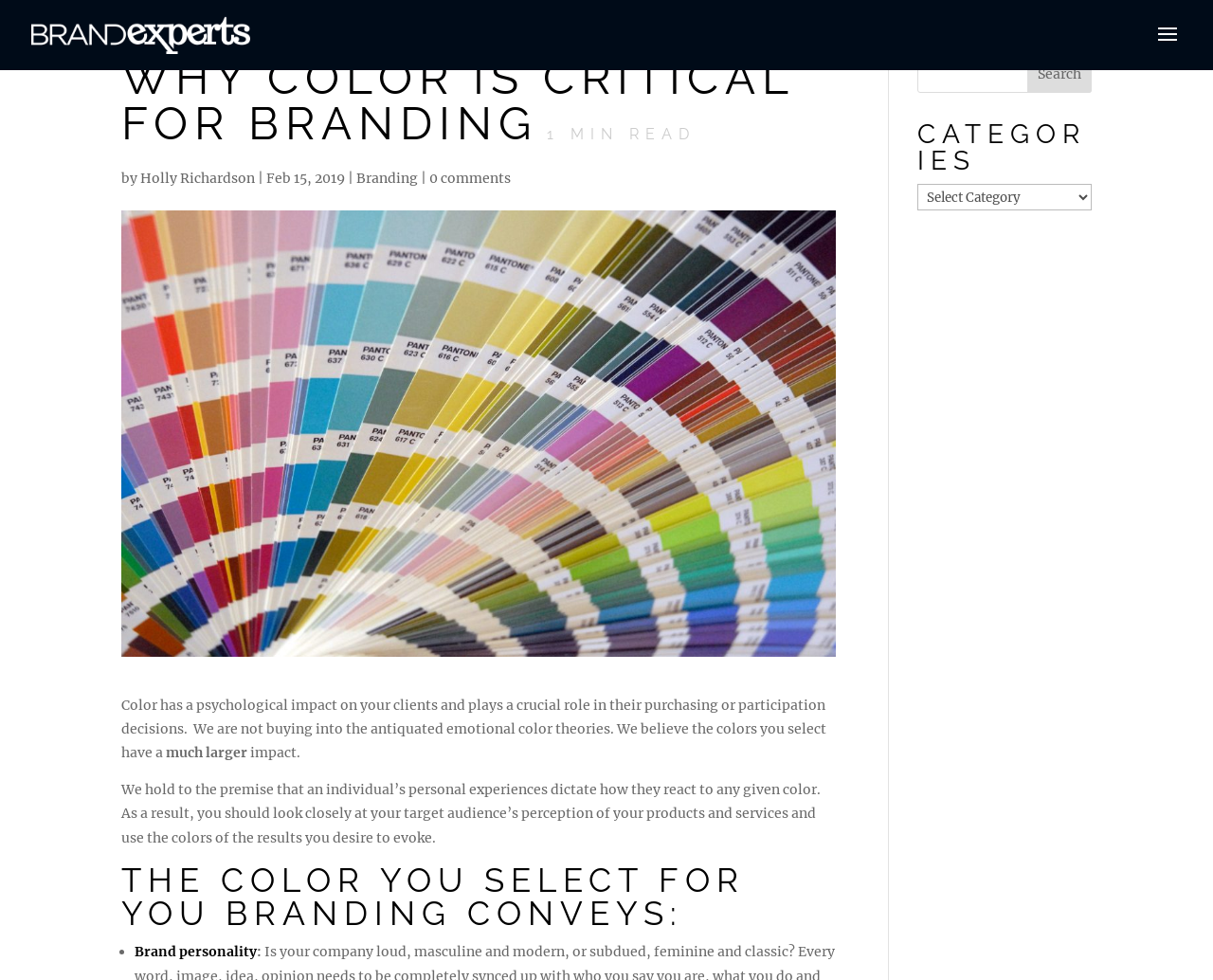Please give the bounding box coordinates of the area that should be clicked to fulfill the following instruction: "Read the article by Holly Richardson". The coordinates should be in the format of four float numbers from 0 to 1, i.e., [left, top, right, bottom].

[0.116, 0.173, 0.21, 0.191]